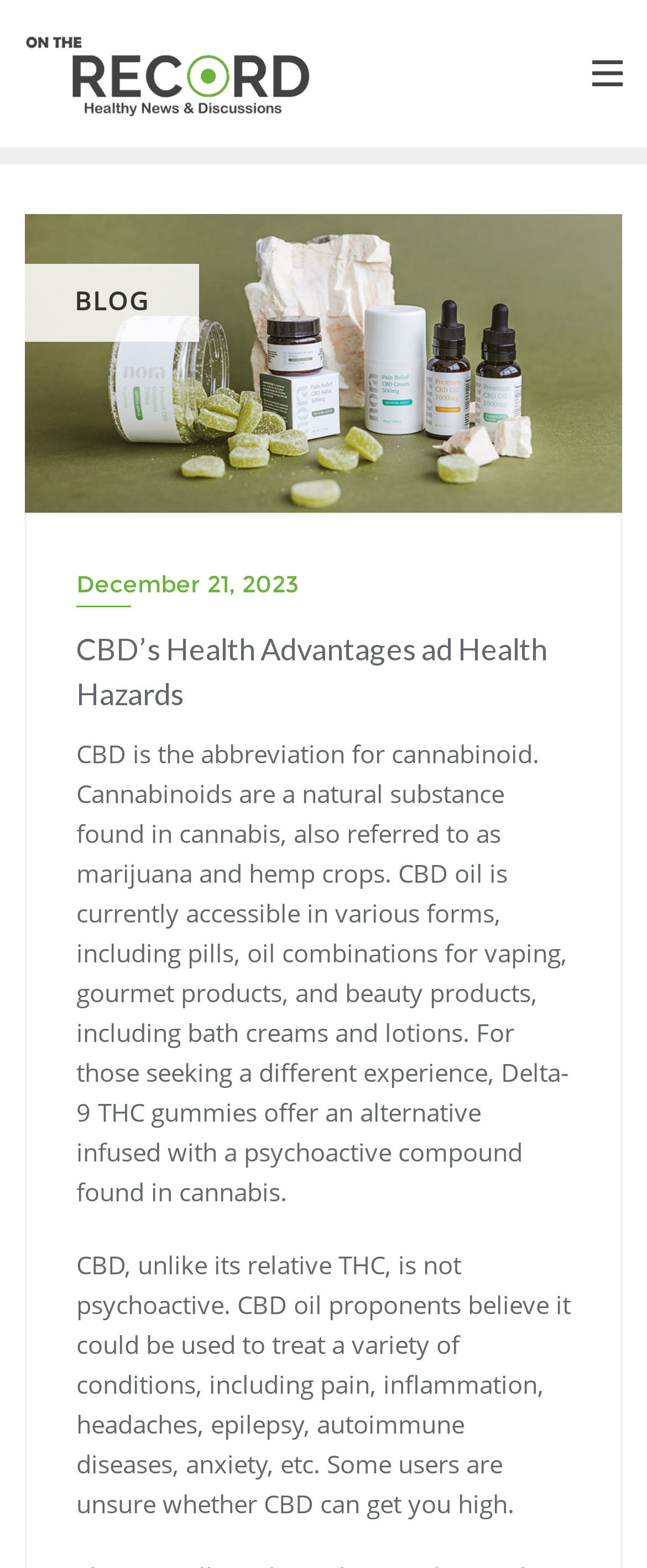Find the bounding box coordinates of the UI element according to this description: "December 21, 2023".

[0.118, 0.36, 0.882, 0.386]